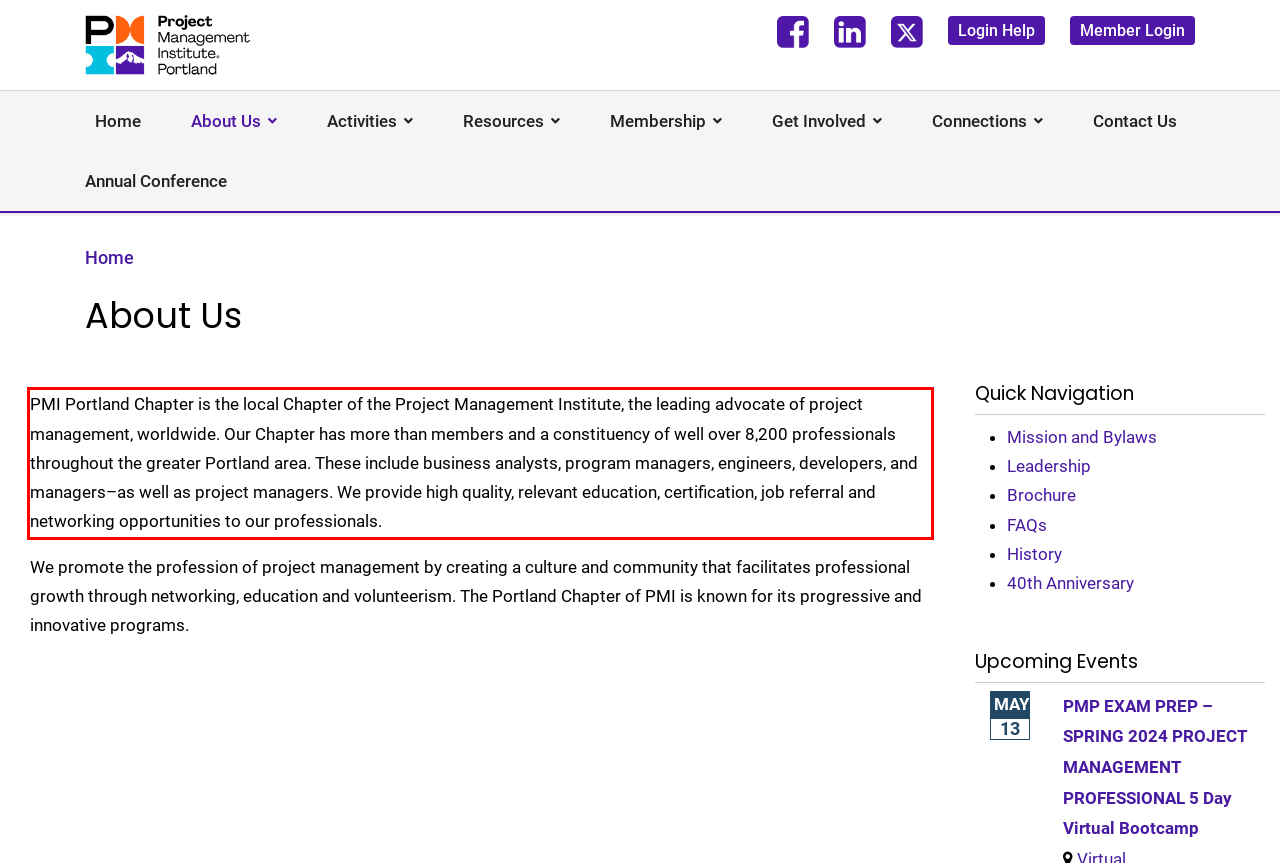Using the provided webpage screenshot, identify and read the text within the red rectangle bounding box.

PMI Portland Chapter is the local Chapter of the Project Management Institute, the leading advocate of project management, worldwide. Our Chapter has more than members and a constituency of well over 8,200 professionals throughout the greater Portland area. These include business analysts, program managers, engineers, developers, and managers–as well as project managers. We provide high quality, relevant education, certification, job referral and networking opportunities to our professionals.